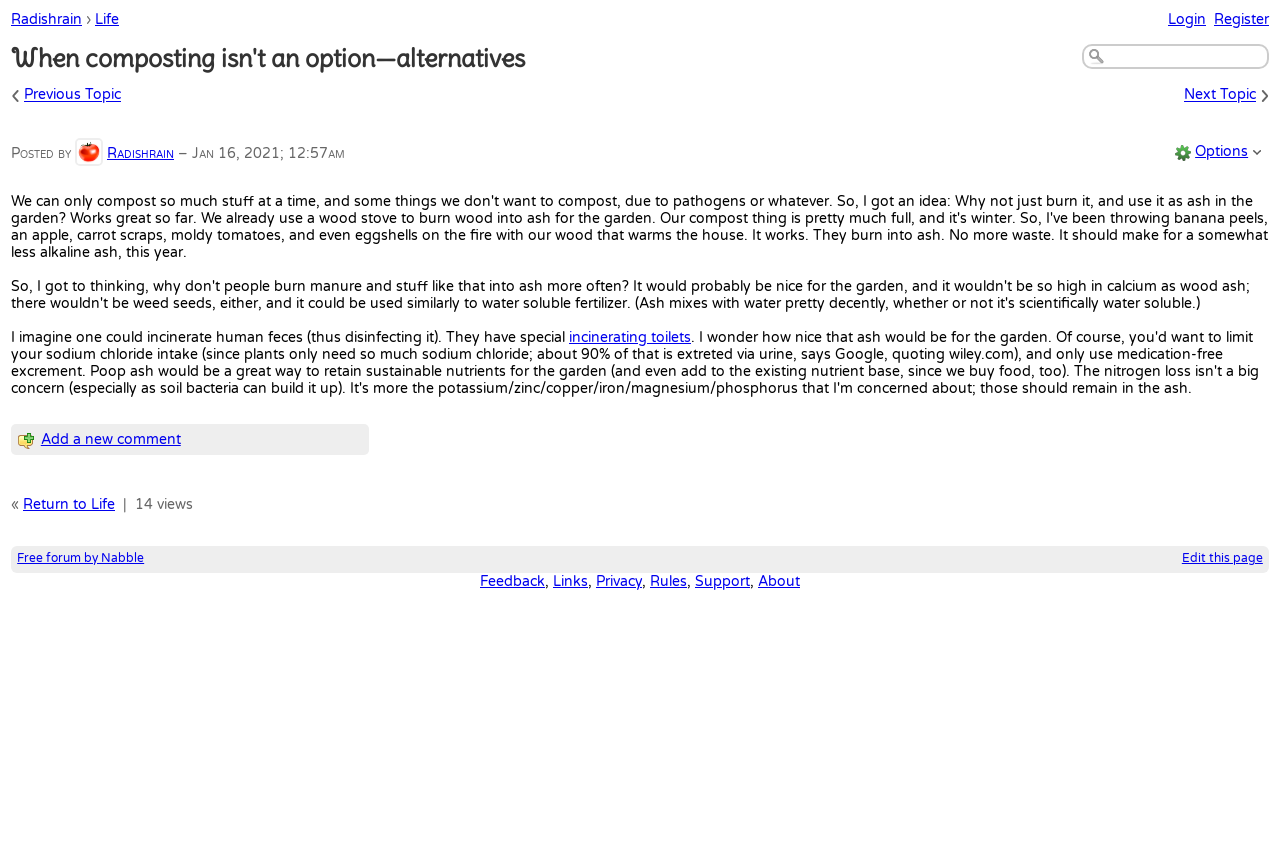Answer the question below in one word or phrase:
What is the purpose of the 'Options' button?

To view options